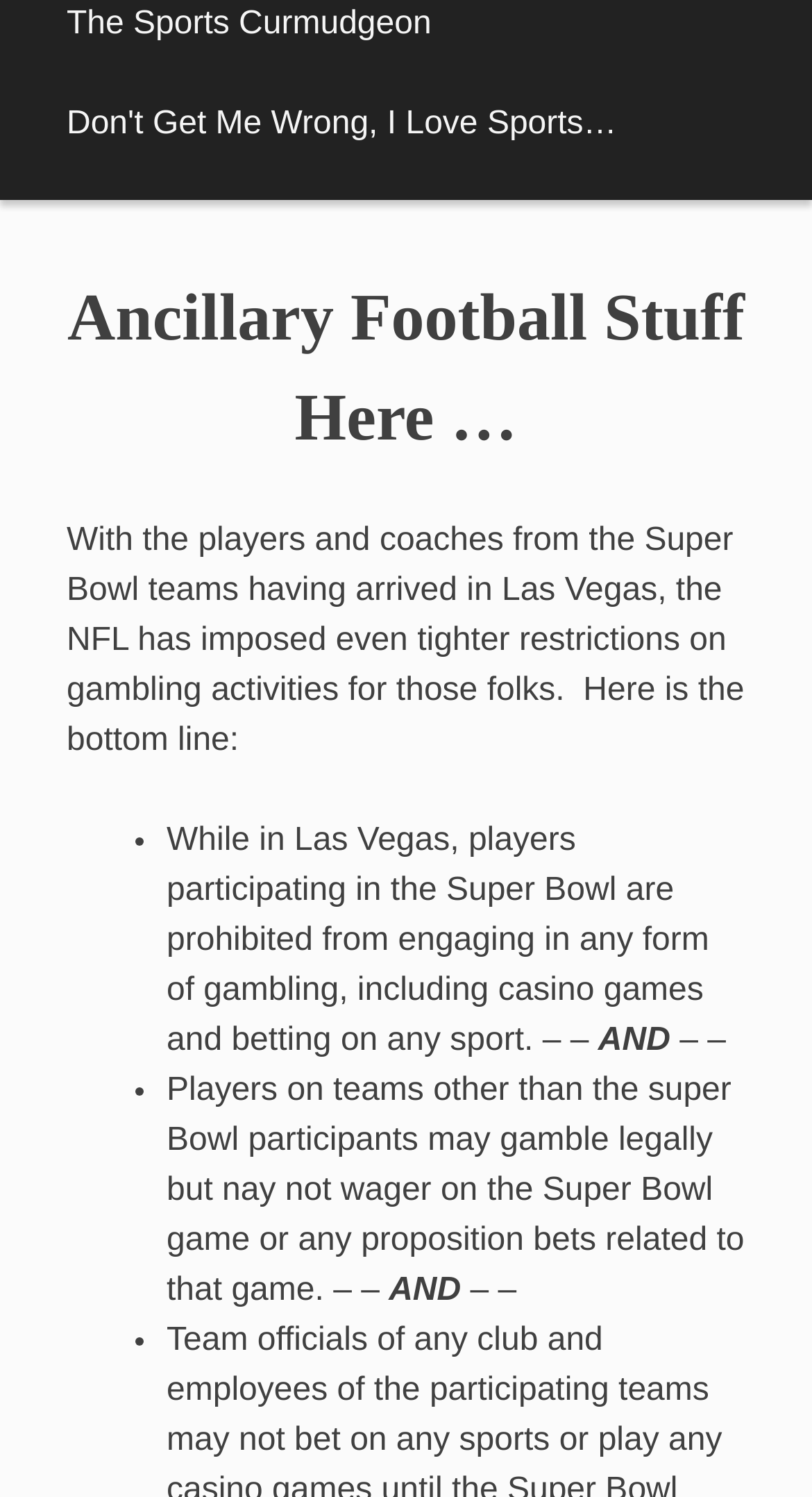Offer a thorough description of the webpage.

The webpage appears to be a sports-related article, specifically discussing the NFL's restrictions on gambling activities for players and coaches participating in the Super Bowl. 

At the top-left corner, there is a "Skip to content" link. Next to it, on the top-center of the page, is the website's title, "The Sports Curmudgeon", which is also a link. Below the title, there is a header section with the article's title, "Ancillary Football Stuff Here …". 

The main content of the article starts below the header section, with a paragraph of text that summarizes the NFL's restrictions. This paragraph is followed by a list of three bullet points, each describing specific rules for players participating in the Super Bowl and those on other teams. The bullet points are arranged vertically, with the first one starting near the top-center of the page, the second one below it, and the third one at the bottom-center of the page.